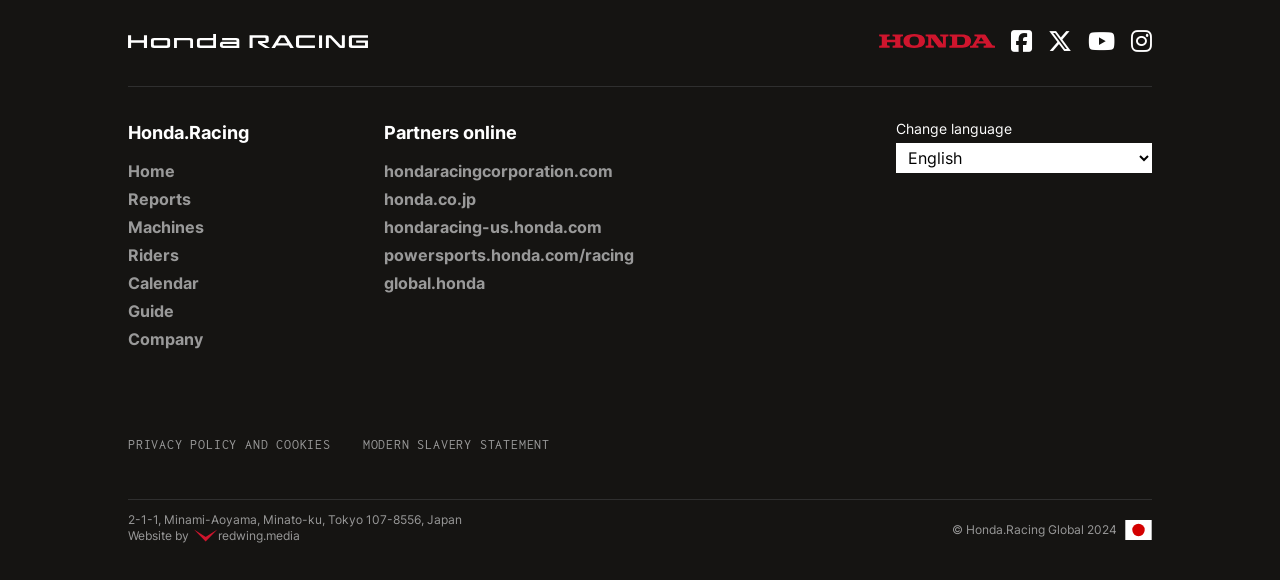Extract the bounding box of the UI element described as: "Company".

[0.1, 0.567, 0.159, 0.601]